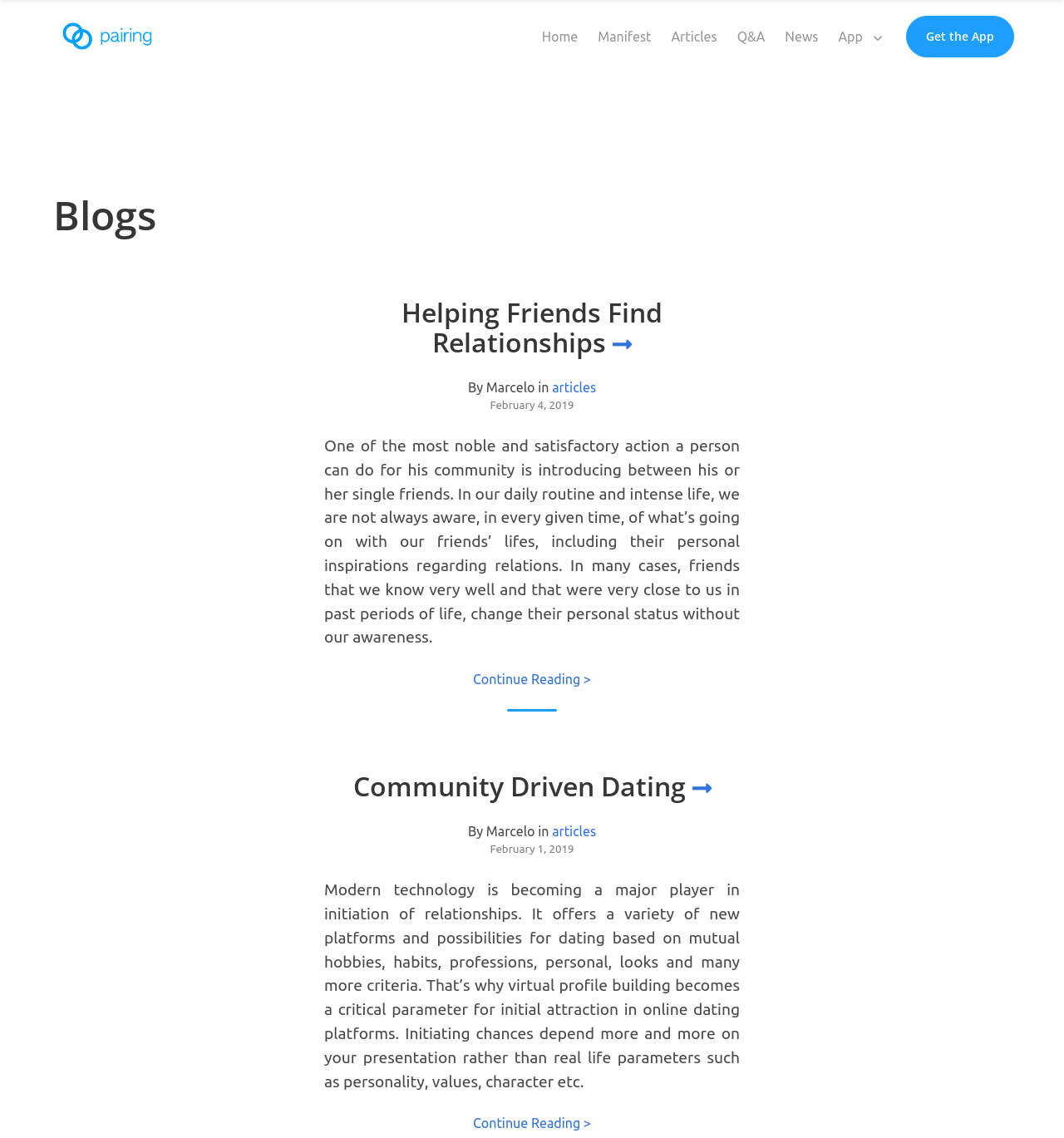Highlight the bounding box coordinates of the region I should click on to meet the following instruction: "Continue reading the article about Helping Friends Find Relationships".

[0.445, 0.59, 0.555, 0.603]